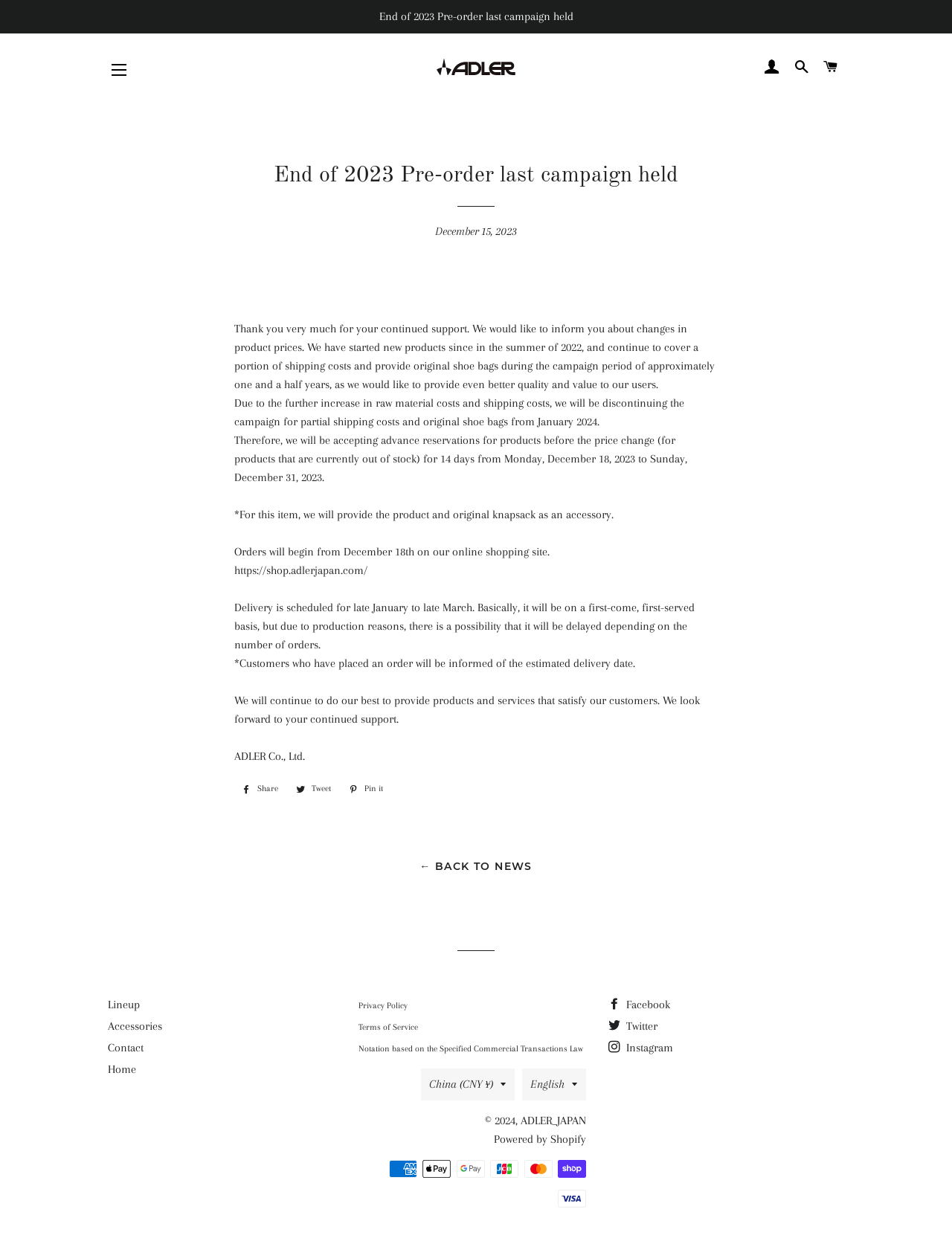Please provide a detailed answer to the question below by examining the image:
What is the company name mentioned in the webpage?

The answer can be found in the StaticText element with the text 'ADLER Co., Ltd.'